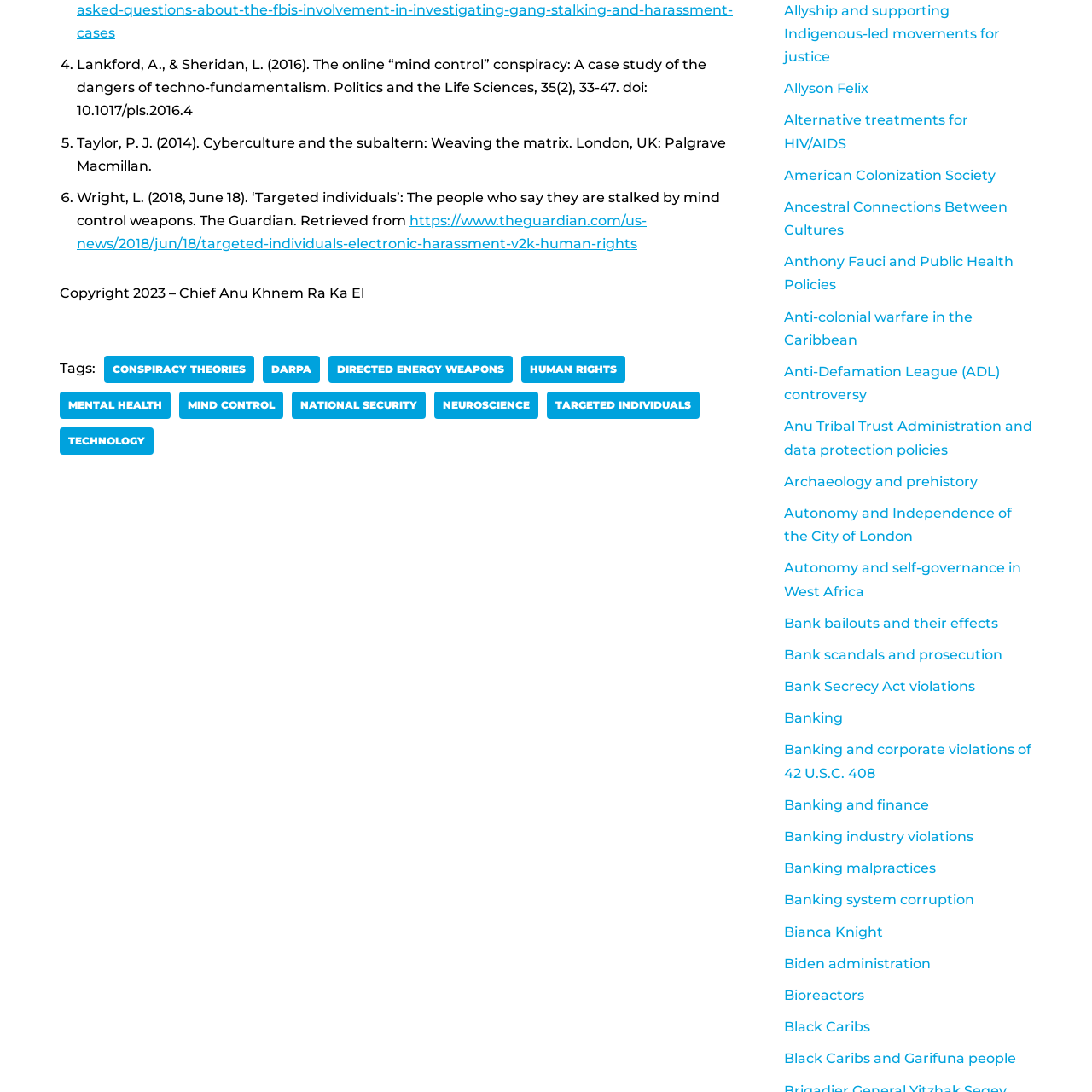Please find the bounding box for the UI element described by: "mind control".

[0.164, 0.358, 0.259, 0.383]